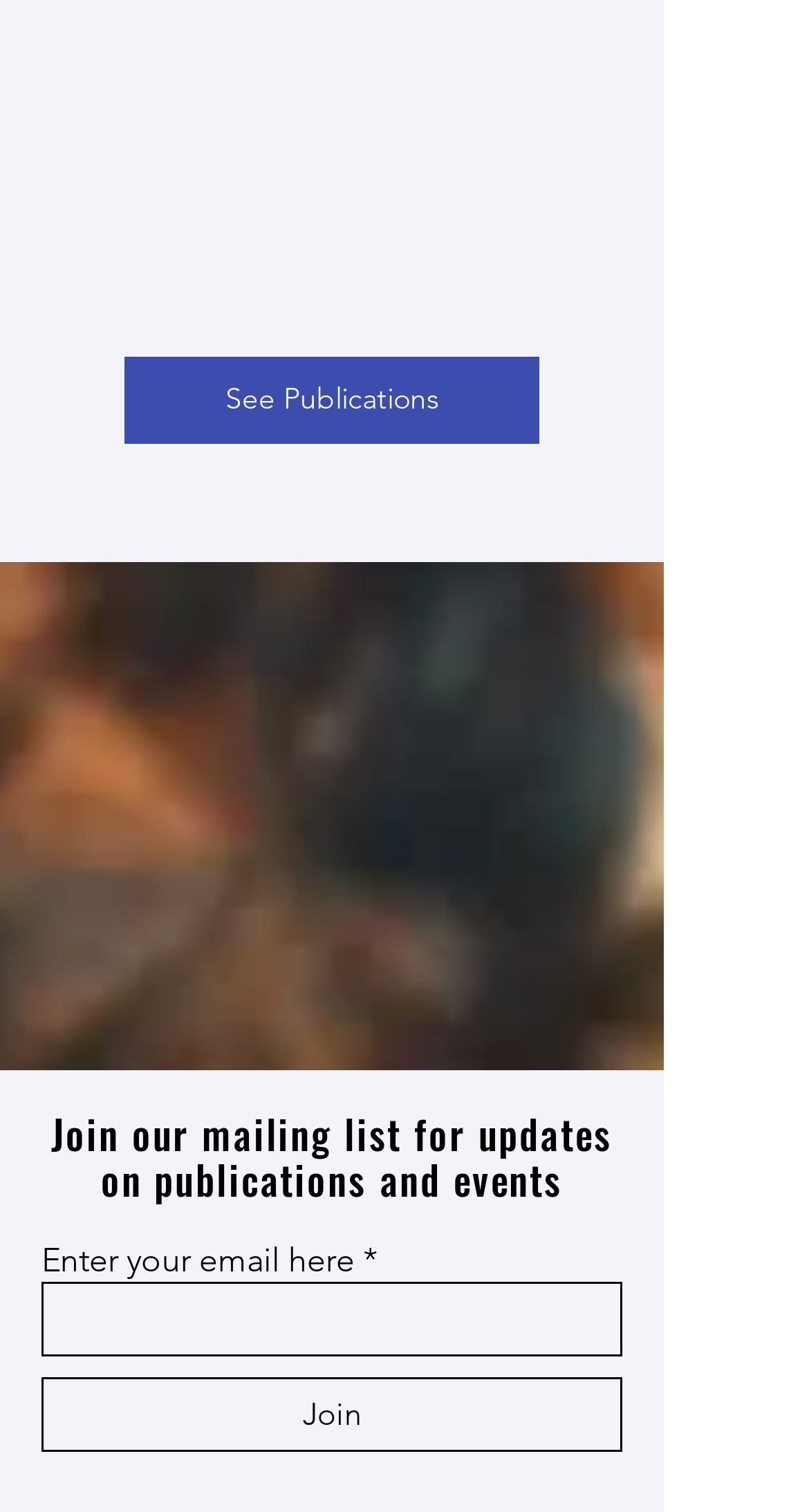Find the bounding box coordinates for the UI element whose description is: "See Publications". The coordinates should be four float numbers between 0 and 1, in the format [left, top, right, bottom].

[0.154, 0.236, 0.667, 0.293]